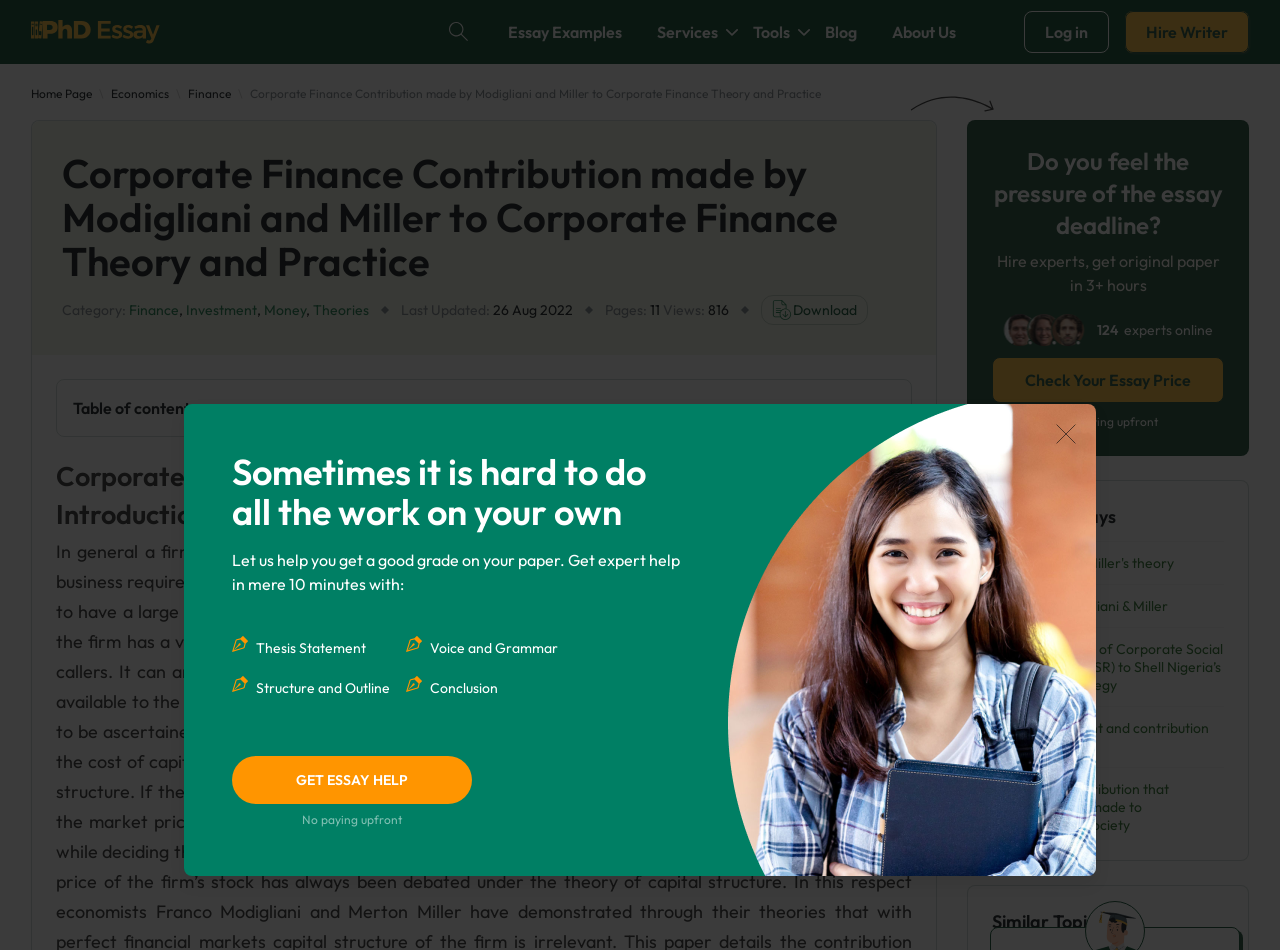Find the bounding box coordinates for the HTML element specified by: "Route App For Drivers".

None